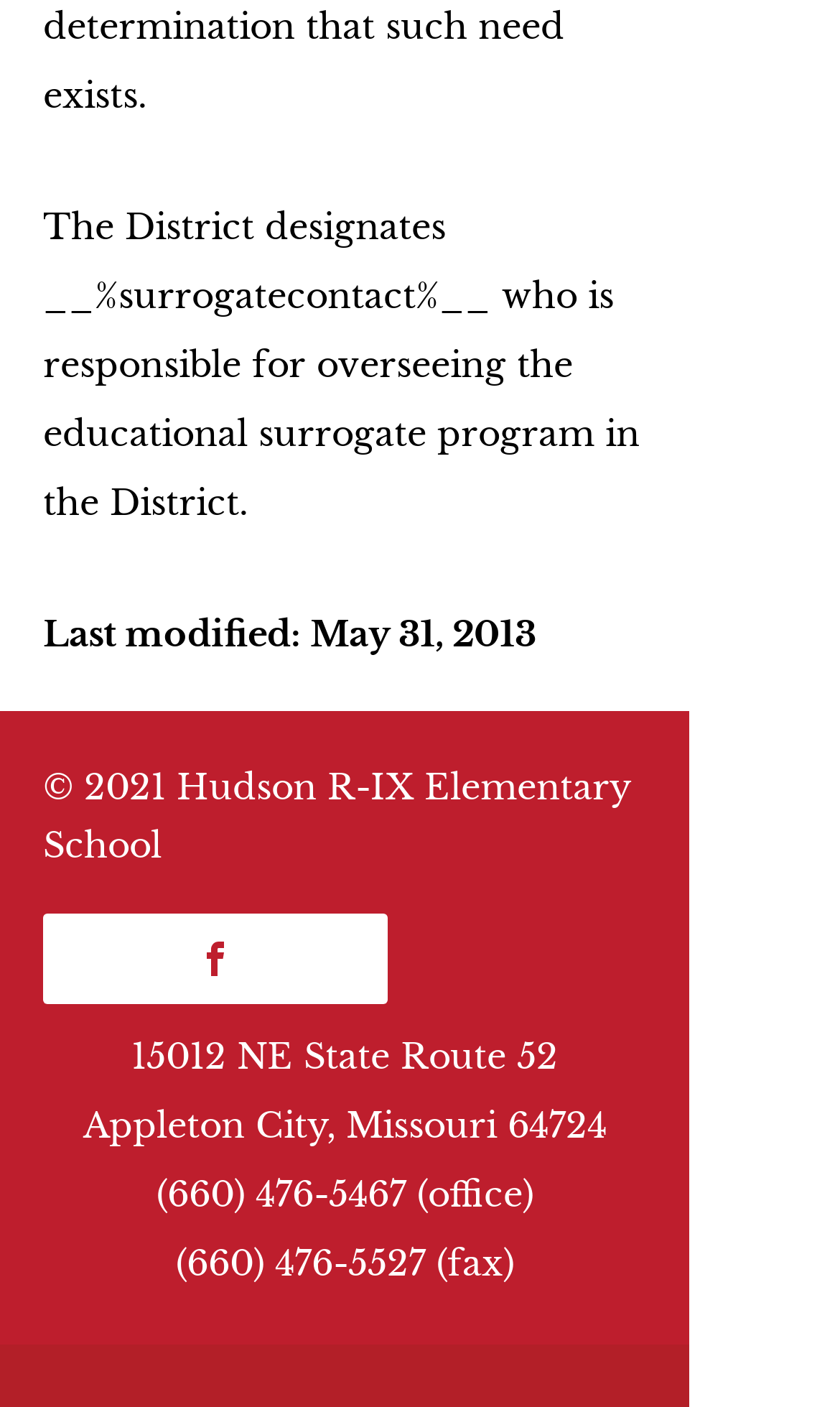Who is responsible for overseeing the educational surrogate program?
Give a detailed response to the question by analyzing the screenshot.

The answer can be found in the first StaticText element, which states 'The District designates __%surrogatecontact%__ who is responsible for overseeing the educational surrogate program in the District.'